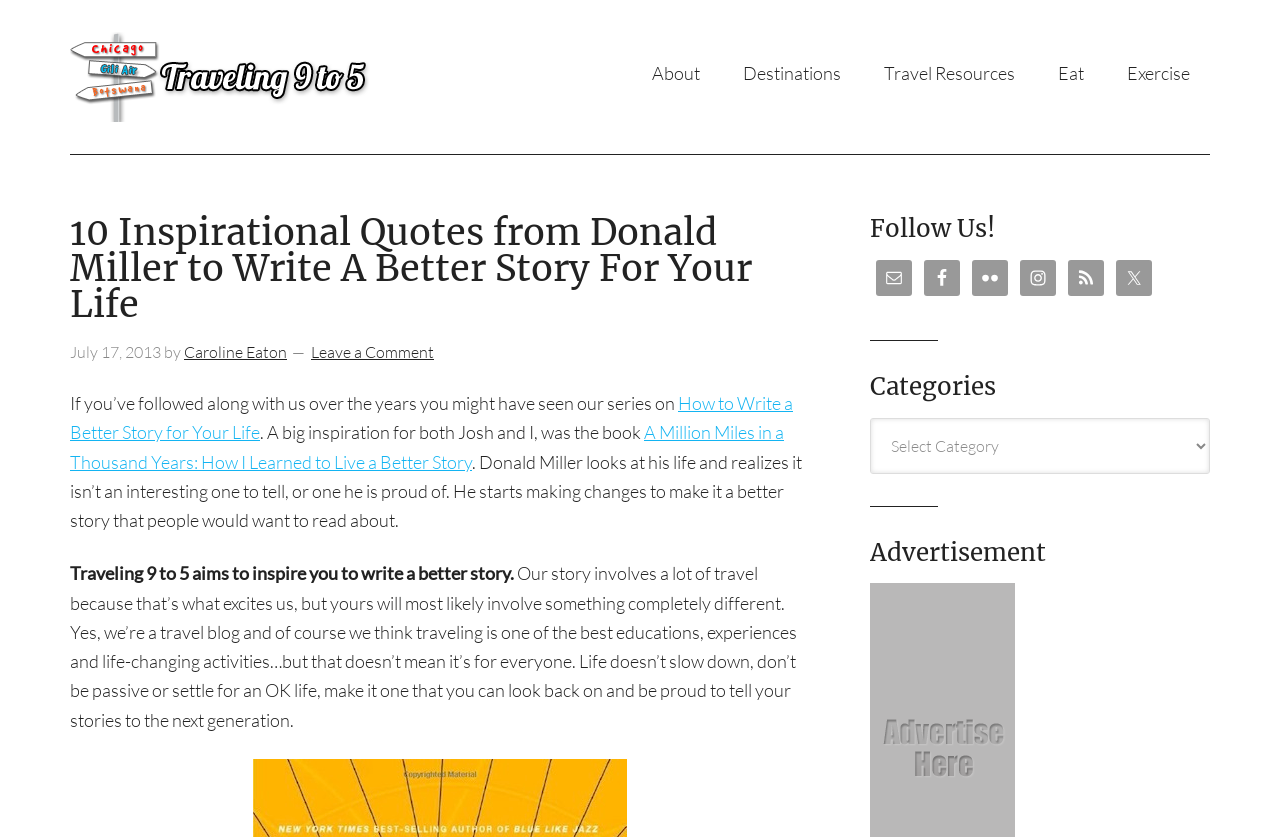Identify the bounding box coordinates of the specific part of the webpage to click to complete this instruction: "Follow the blog on Facebook".

[0.722, 0.31, 0.75, 0.353]